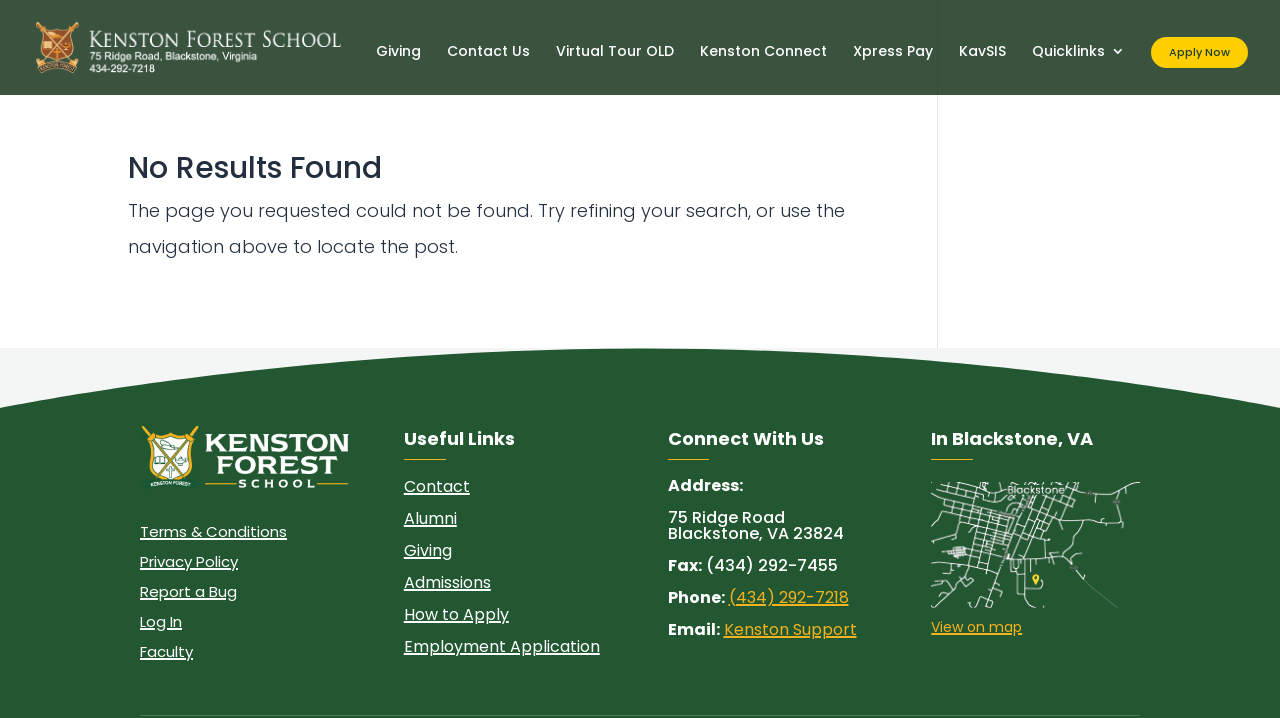Specify the bounding box coordinates of the element's region that should be clicked to achieve the following instruction: "Click on the Kenston Forest School logo". The bounding box coordinates consist of four float numbers between 0 and 1, in the format [left, top, right, bottom].

[0.027, 0.03, 0.267, 0.102]